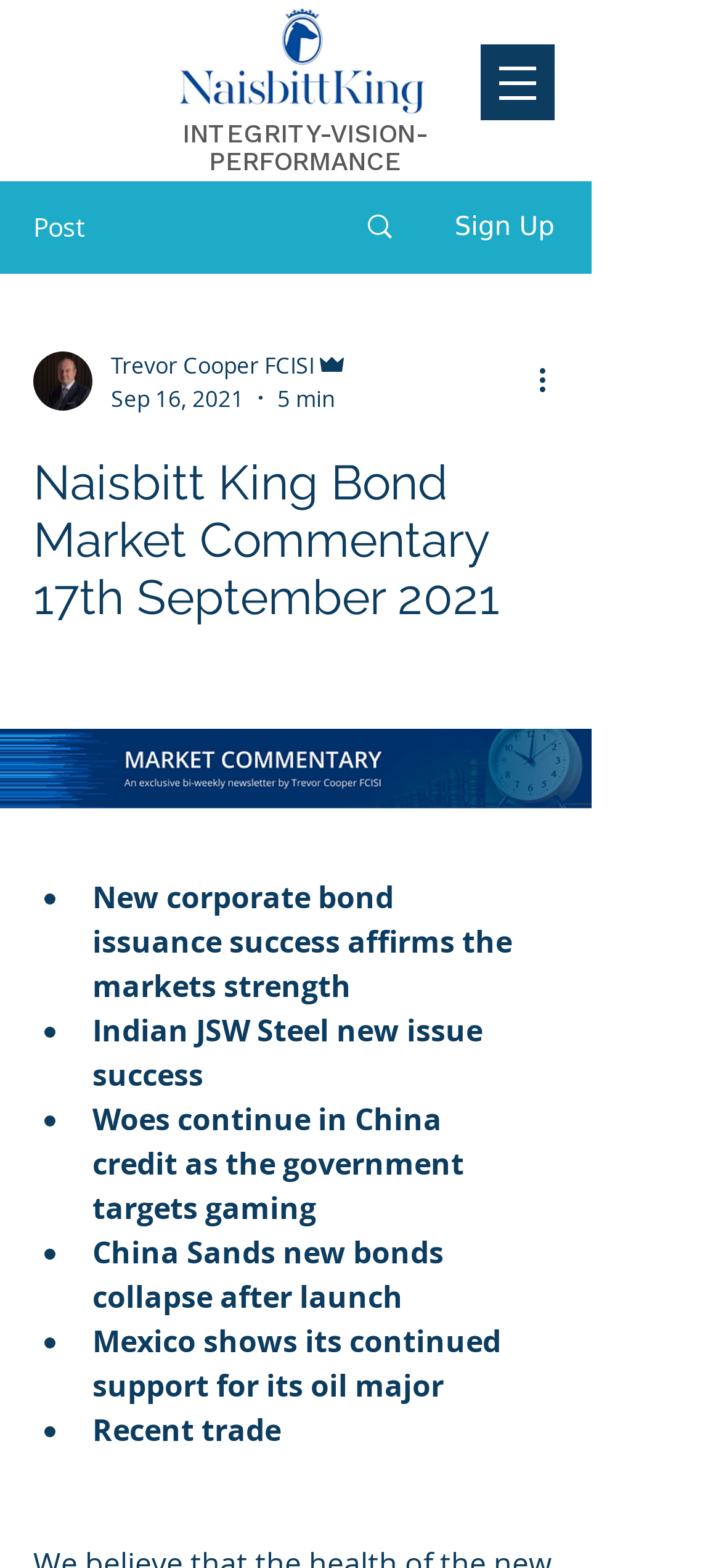What is the date of the article?
Look at the webpage screenshot and answer the question with a detailed explanation.

The date of the article is Sep 16, 2021, which is indicated by the generic element 'Sep 16, 2021' located below the writer's picture, with a bounding box of [0.154, 0.245, 0.338, 0.263].